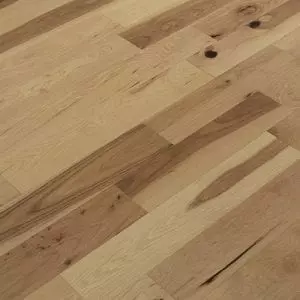What is hardwood flooring distinguished from?
Using the visual information, respond with a single word or phrase.

Laminate and vinyl